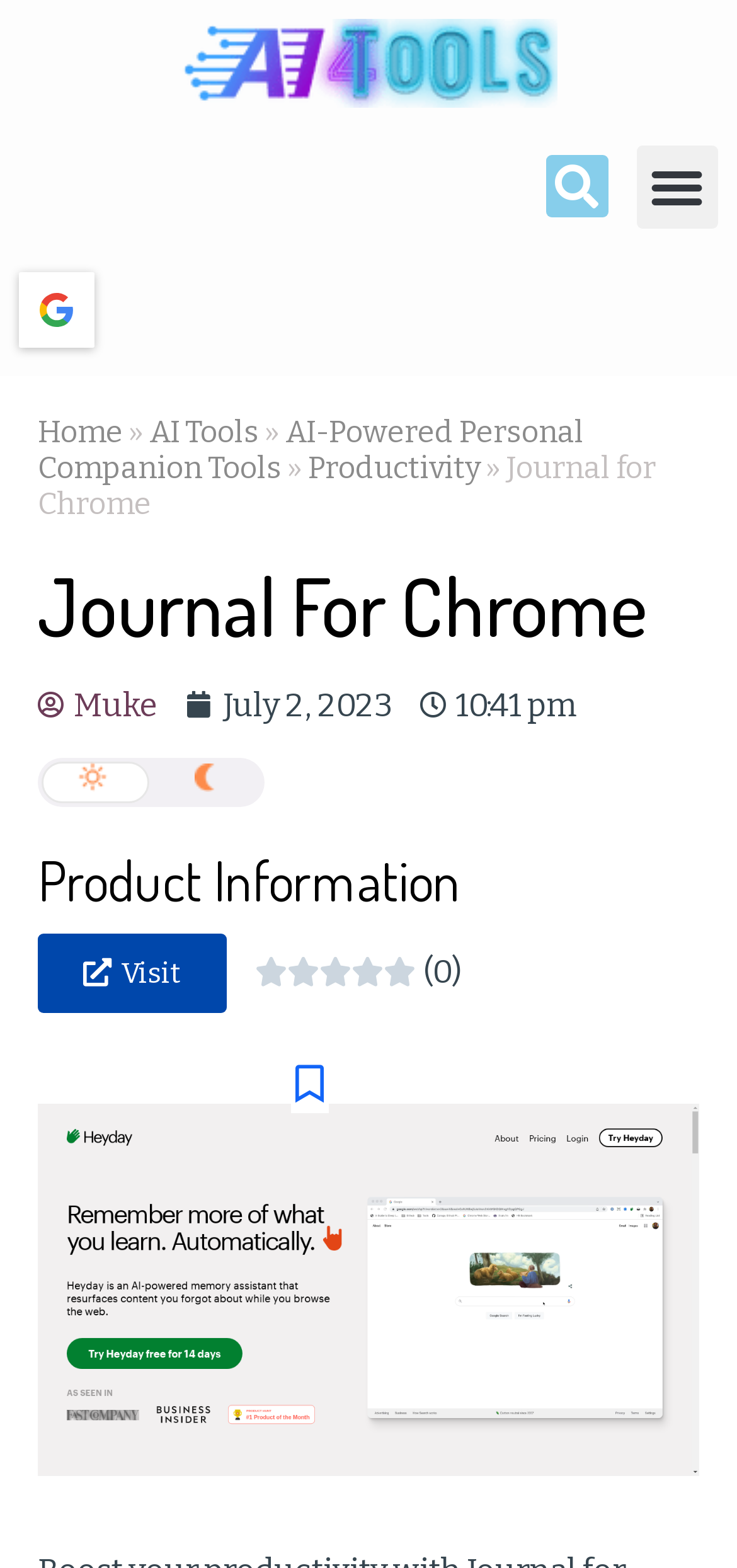Please find and give the text of the main heading on the webpage.

Journal For Chrome